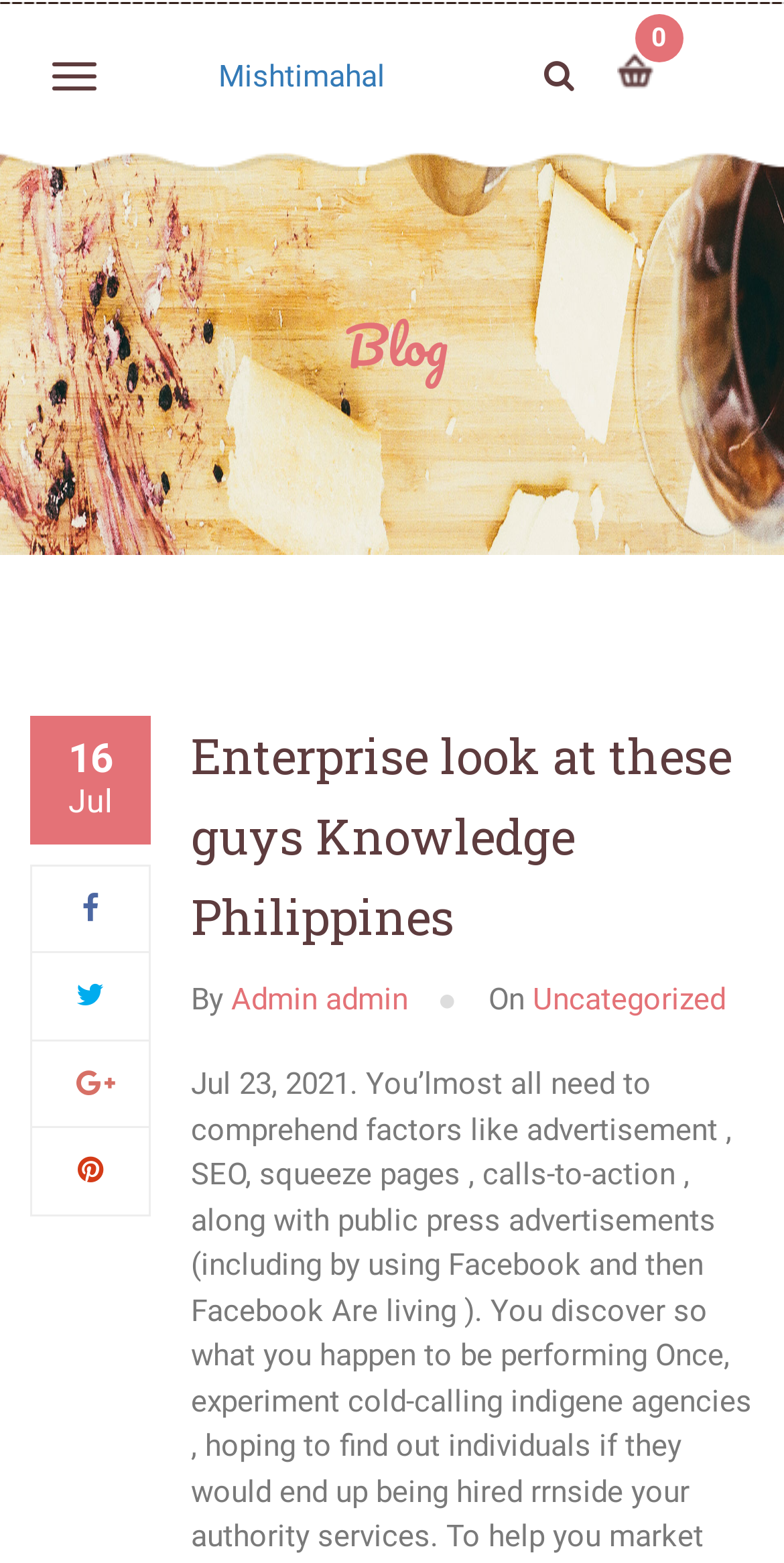What is the category of the blog post?
Refer to the screenshot and respond with a concise word or phrase.

Uncategorized